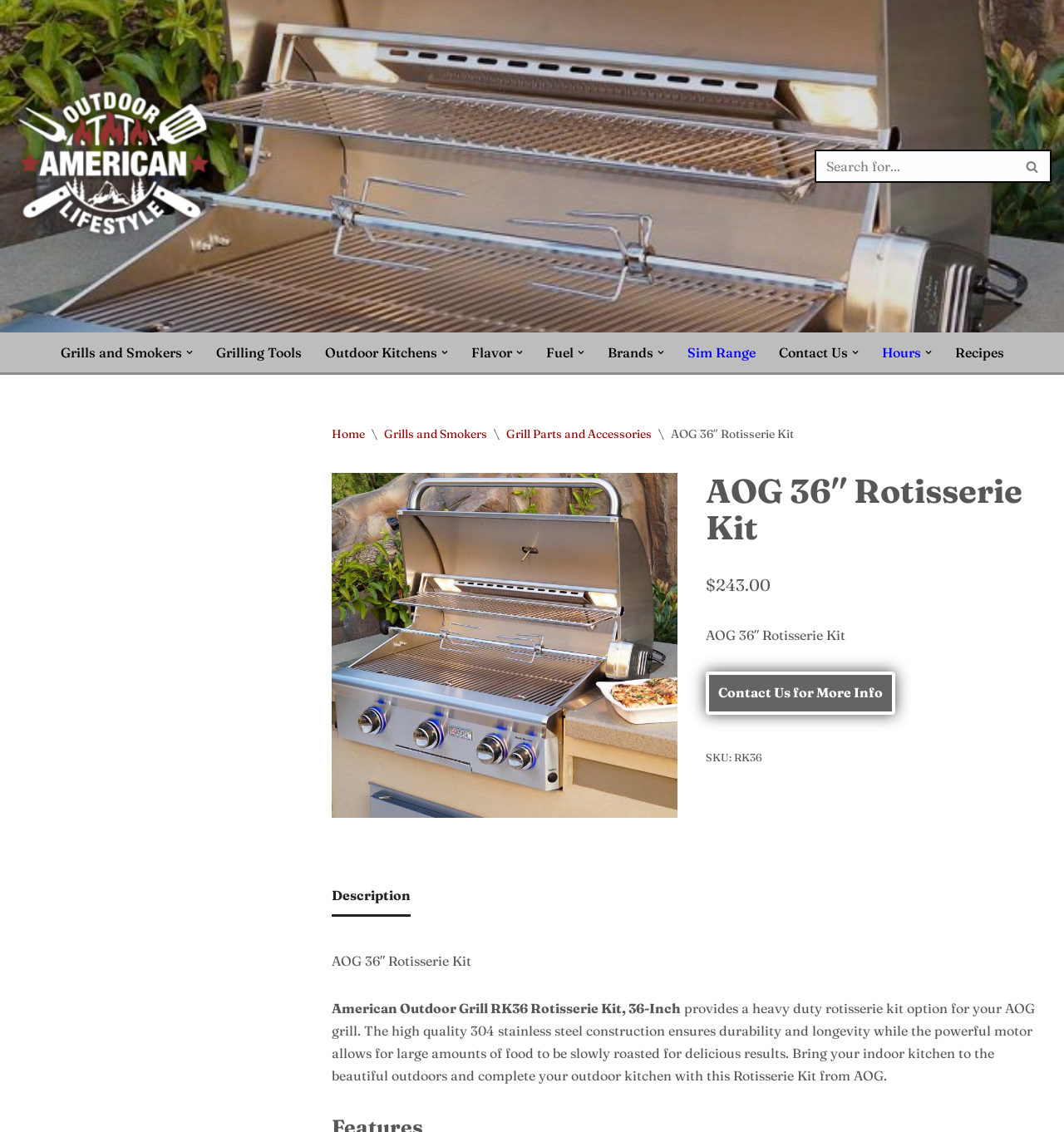Please determine the bounding box coordinates of the element's region to click in order to carry out the following instruction: "View PRICING PLAN". The coordinates should be four float numbers between 0 and 1, i.e., [left, top, right, bottom].

None